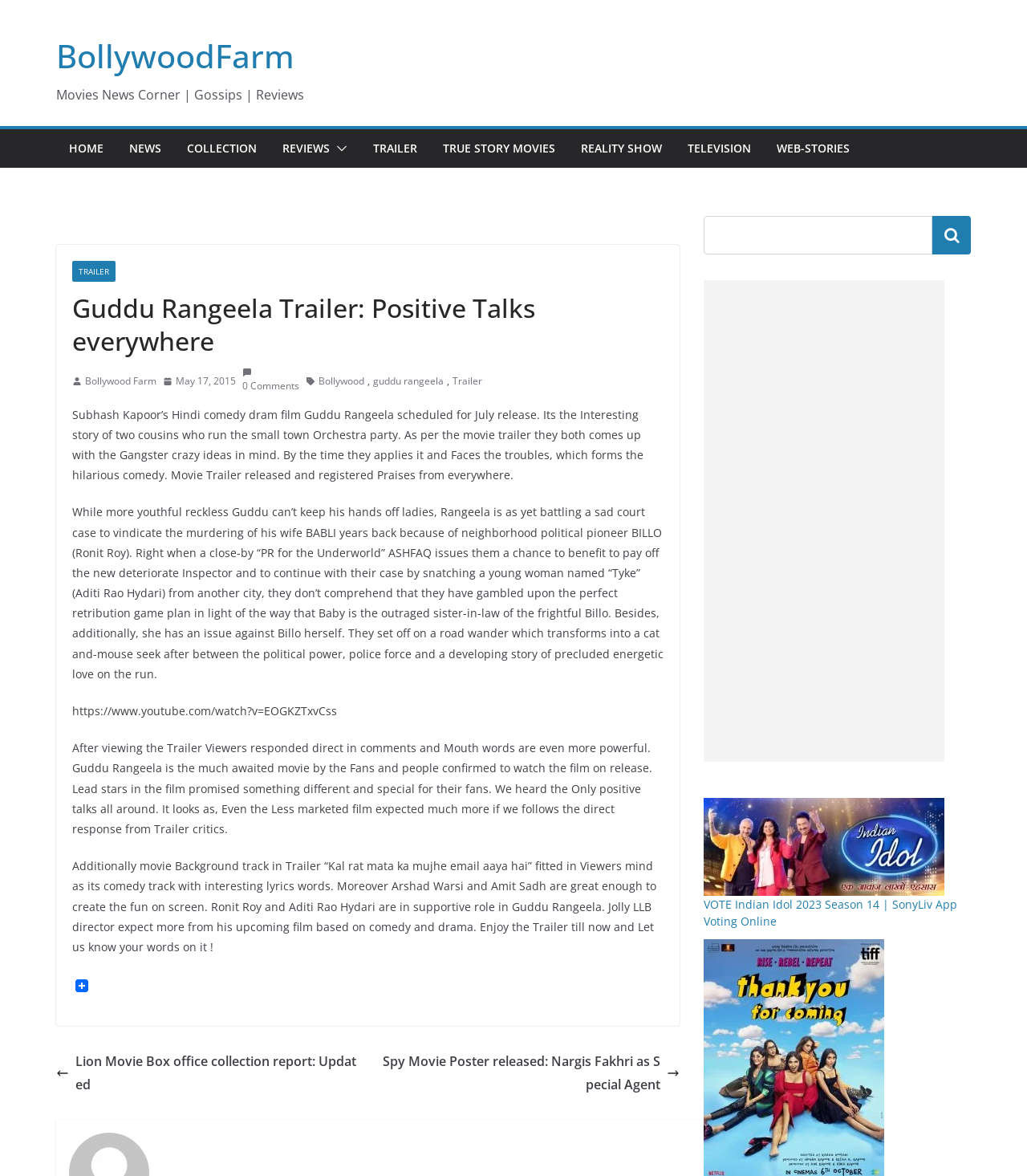Answer the question below in one word or phrase:
What is the name of the actress playing the role of 'Tyke' in the movie?

Aditi Rao Hydari